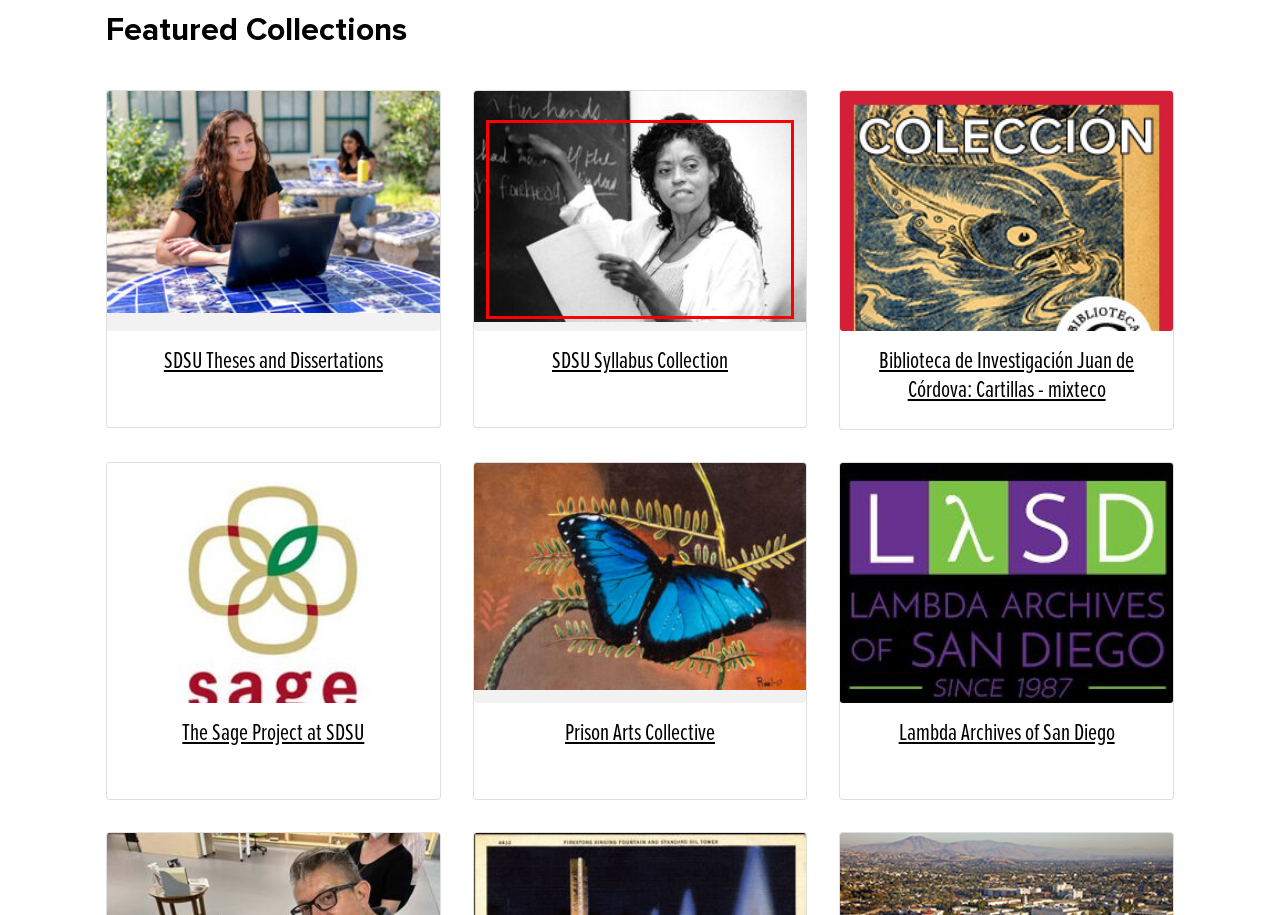Locate the red bounding box in the provided webpage screenshot and use OCR to determine the text content inside it.

The San Diego State University Syllabus Collection extends back to 2001 and continues ongoing. From 2011 to the present it aims to collect the full range for all courses offered at the university. SDSU instructors and department administrators, please submit your course syllabi to the repository. [Instructions for syllabi submission](https://sites.google.com/sdsu.edu/syllabi-for-digital-repository).